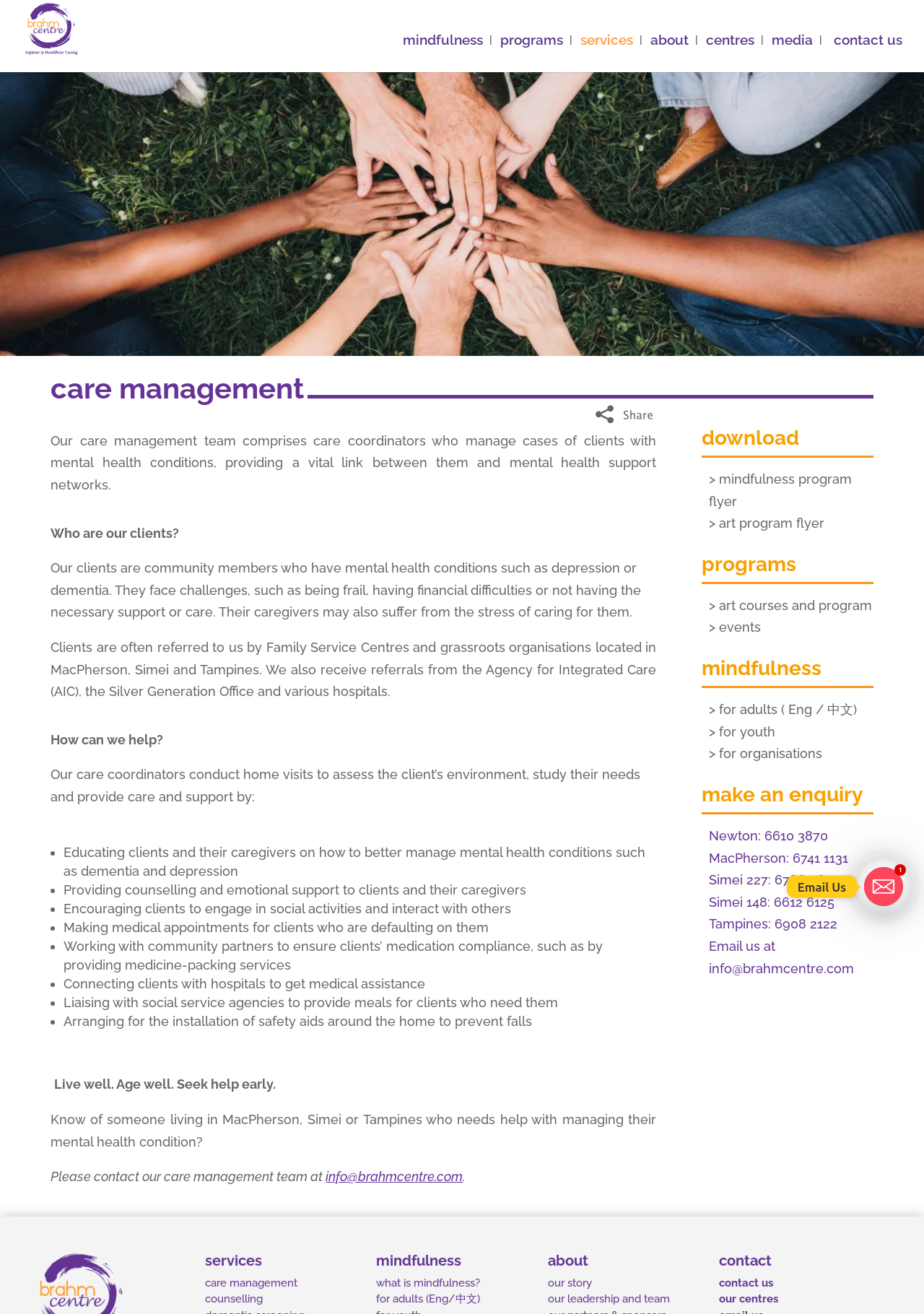Provide the bounding box coordinates for the area that should be clicked to complete the instruction: "Contact the care management team at info@brahmcentre.com".

[0.353, 0.89, 0.501, 0.901]